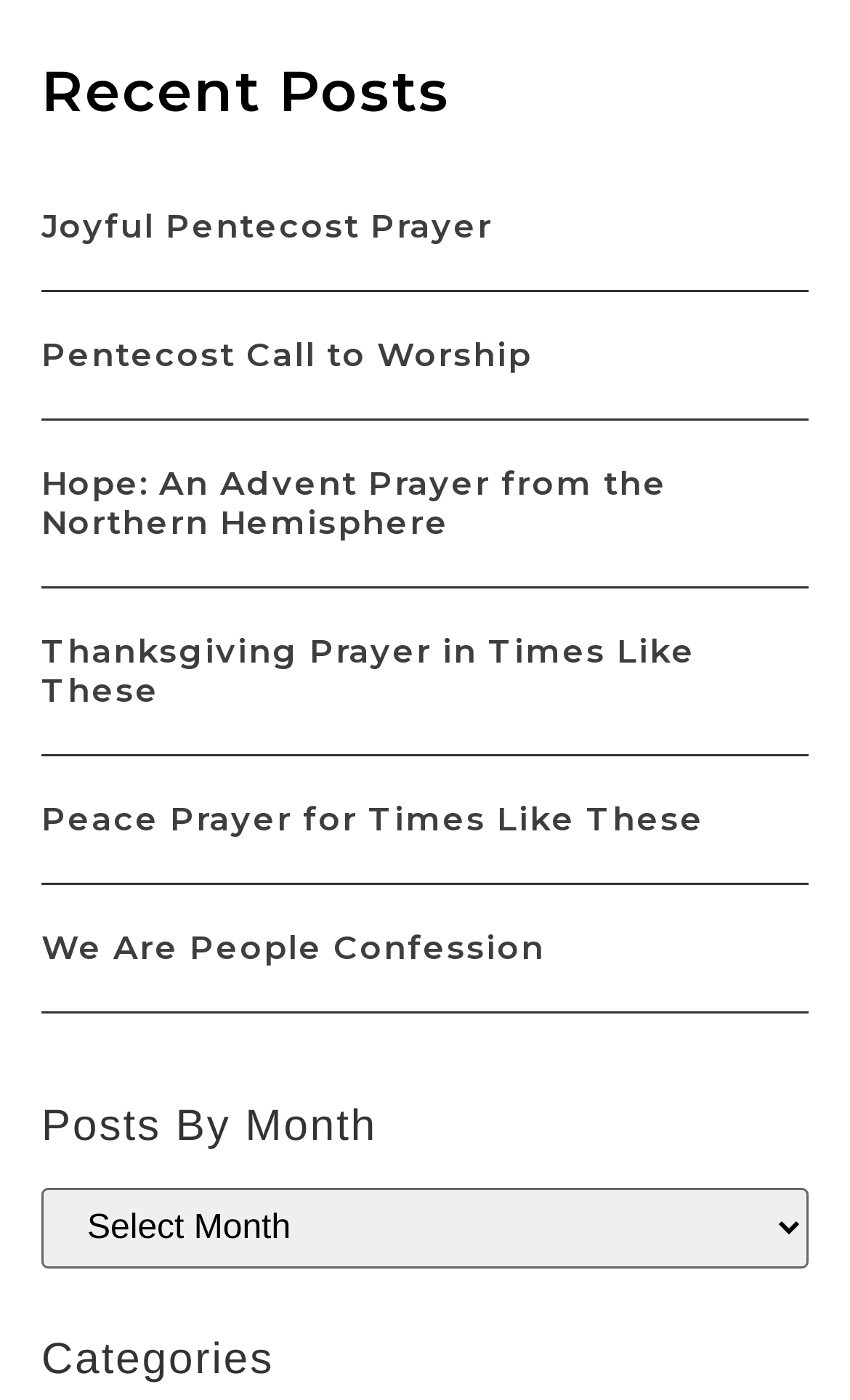Please find the bounding box coordinates of the element that needs to be clicked to perform the following instruction: "browse categories". The bounding box coordinates should be four float numbers between 0 and 1, represented as [left, top, right, bottom].

[0.049, 0.953, 0.951, 0.99]